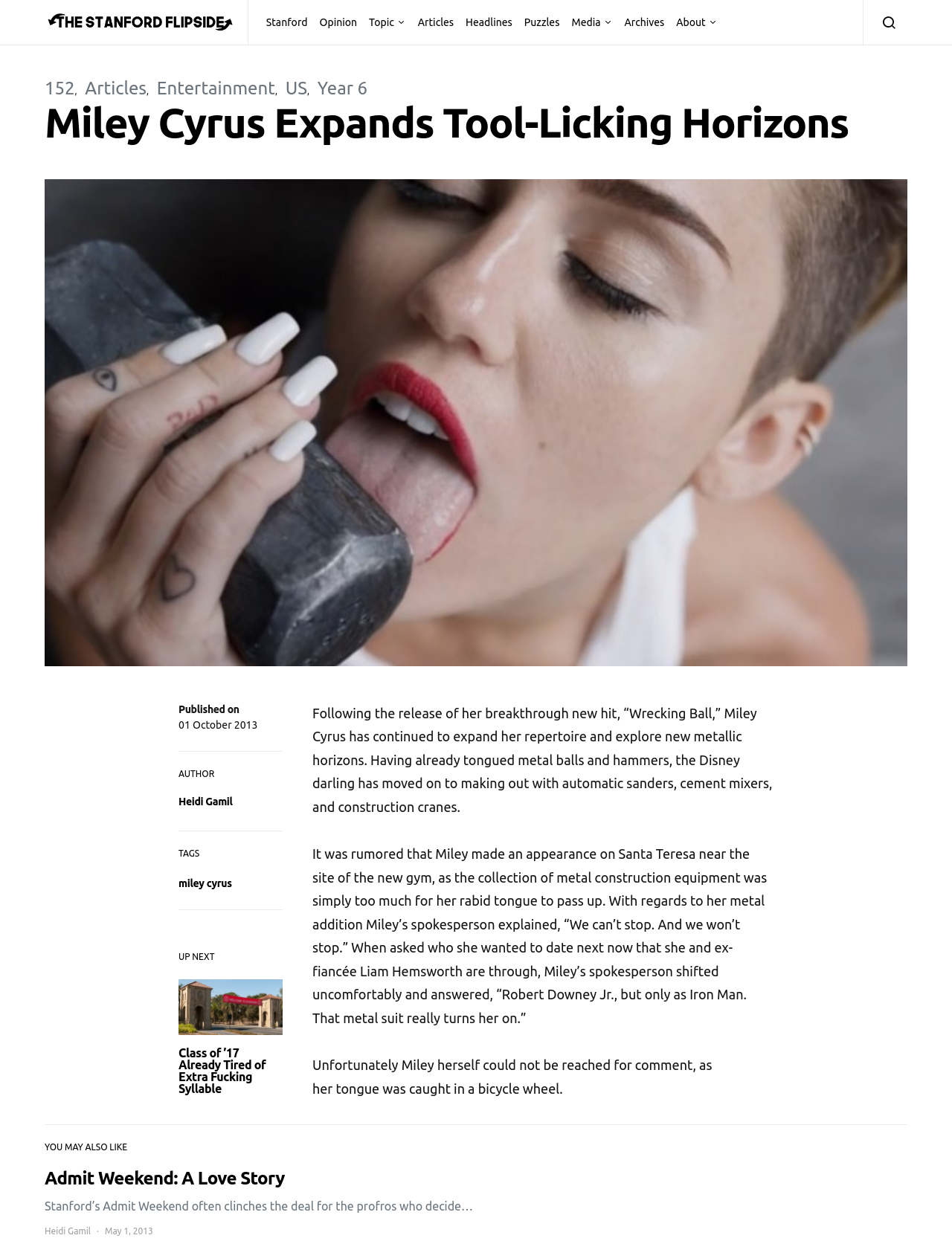Show the bounding box coordinates for the element that needs to be clicked to execute the following instruction: "Read the article about Miley Cyrus". Provide the coordinates in the form of four float numbers between 0 and 1, i.e., [left, top, right, bottom].

[0.047, 0.082, 0.953, 0.116]